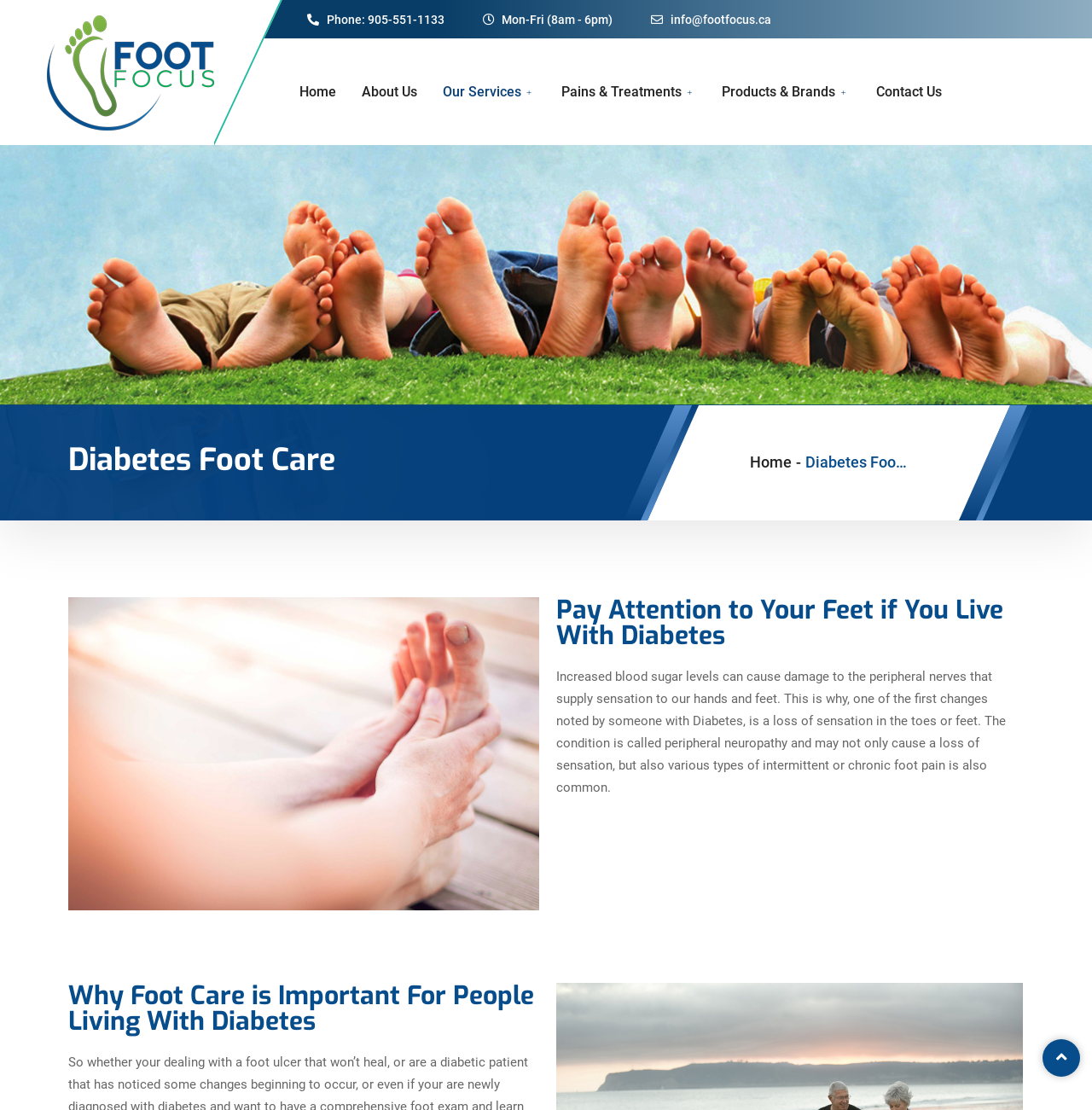Can you give a comprehensive explanation to the question given the content of the image?
How many main sections are there in the top navigation menu?

I counted the number of links in the top navigation menu, which are 'Home', 'About Us', 'Our Services +', 'Pains & Treatments +', 'Products & Brands +', and 'Contact Us'. There are 6 main sections in total.